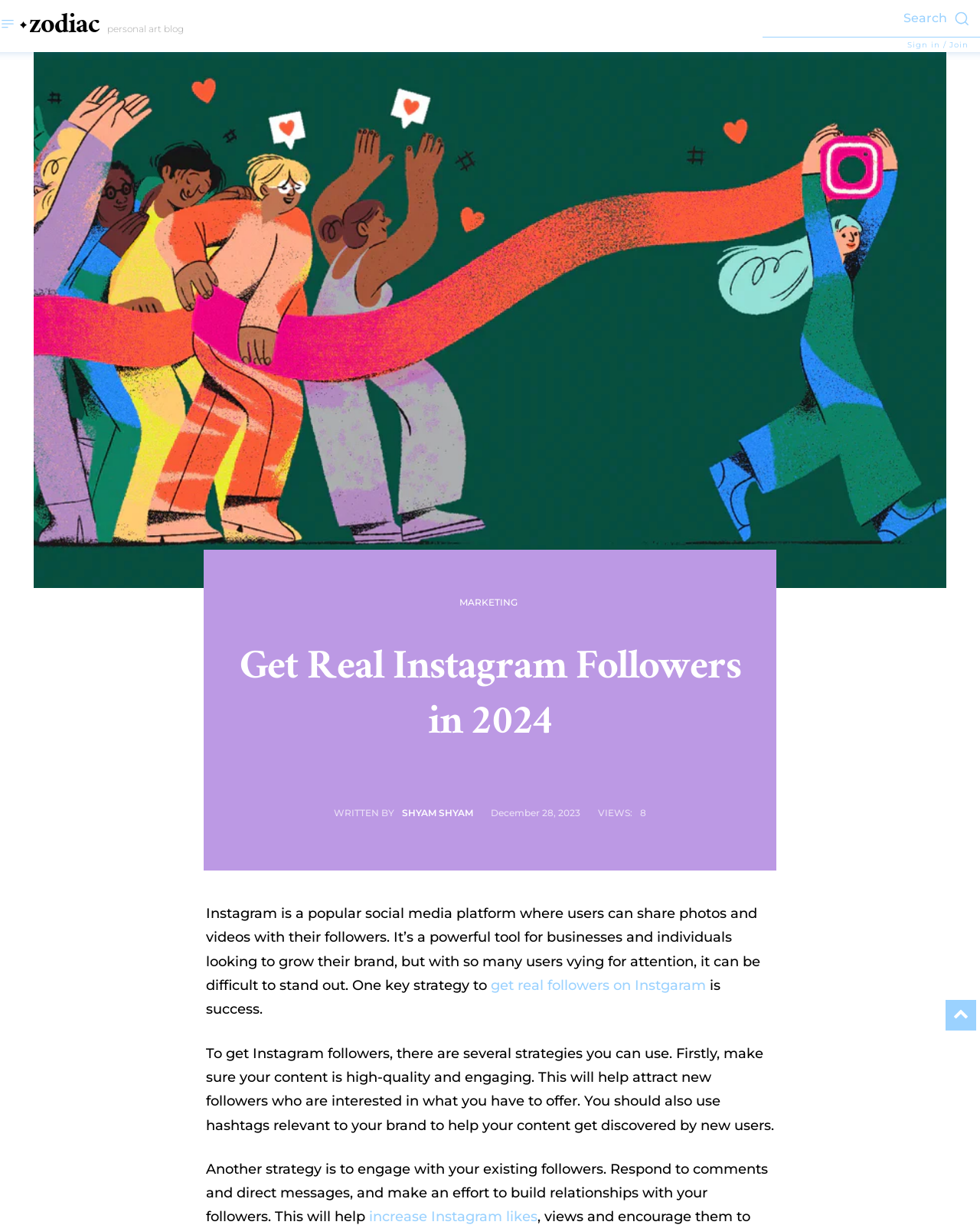Please give a succinct answer using a single word or phrase:
What is the text on the top-left corner of the webpage?

zodiac personal art blog